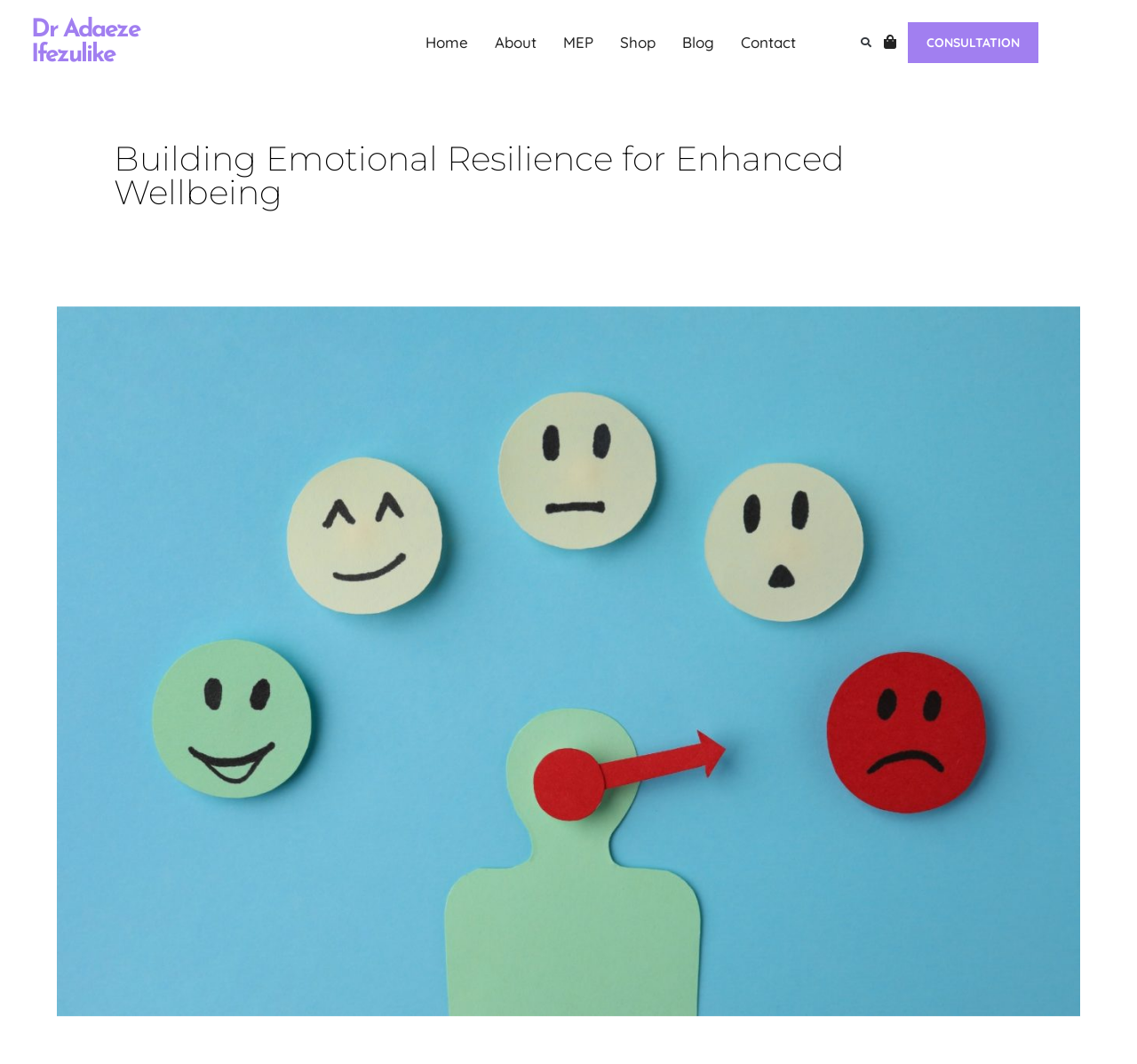Determine the bounding box for the described UI element: "Dr Adaeze Ifezulike".

[0.027, 0.017, 0.123, 0.063]